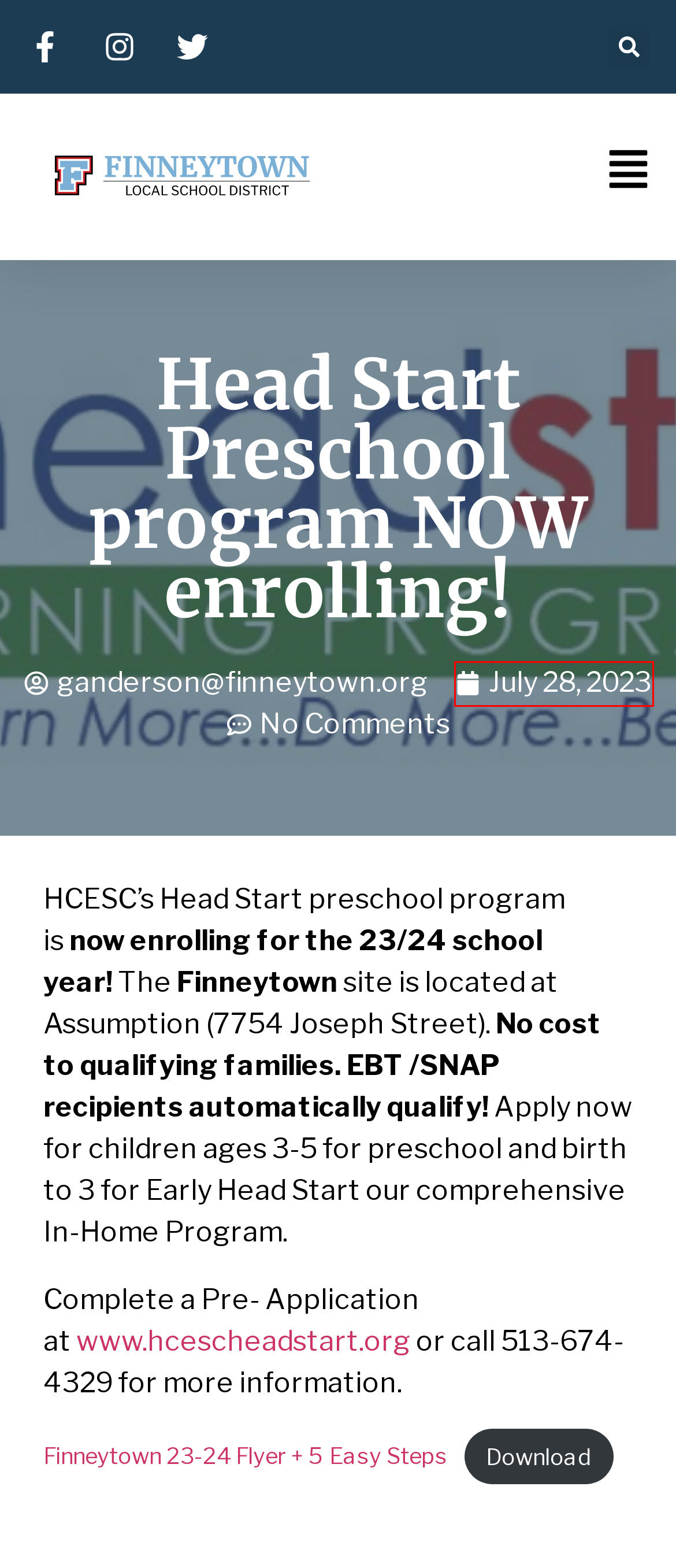Review the screenshot of a webpage which includes a red bounding box around an element. Select the description that best fits the new webpage once the element in the bounding box is clicked. Here are the candidates:
A. Current Board Members – Finneytown Local School District
B. ganderson@finneytown.org – Finneytown Local School District
C. Home - HCESC Early Learning Program
D. July 28, 2023 – Finneytown Local School District
E. School Counselors – Finneytown Local School District
F. About our Board – Finneytown Local School District
G. Finneytown Local School District – Think, Grow, Live
H. Finneytown Alumni Network

D